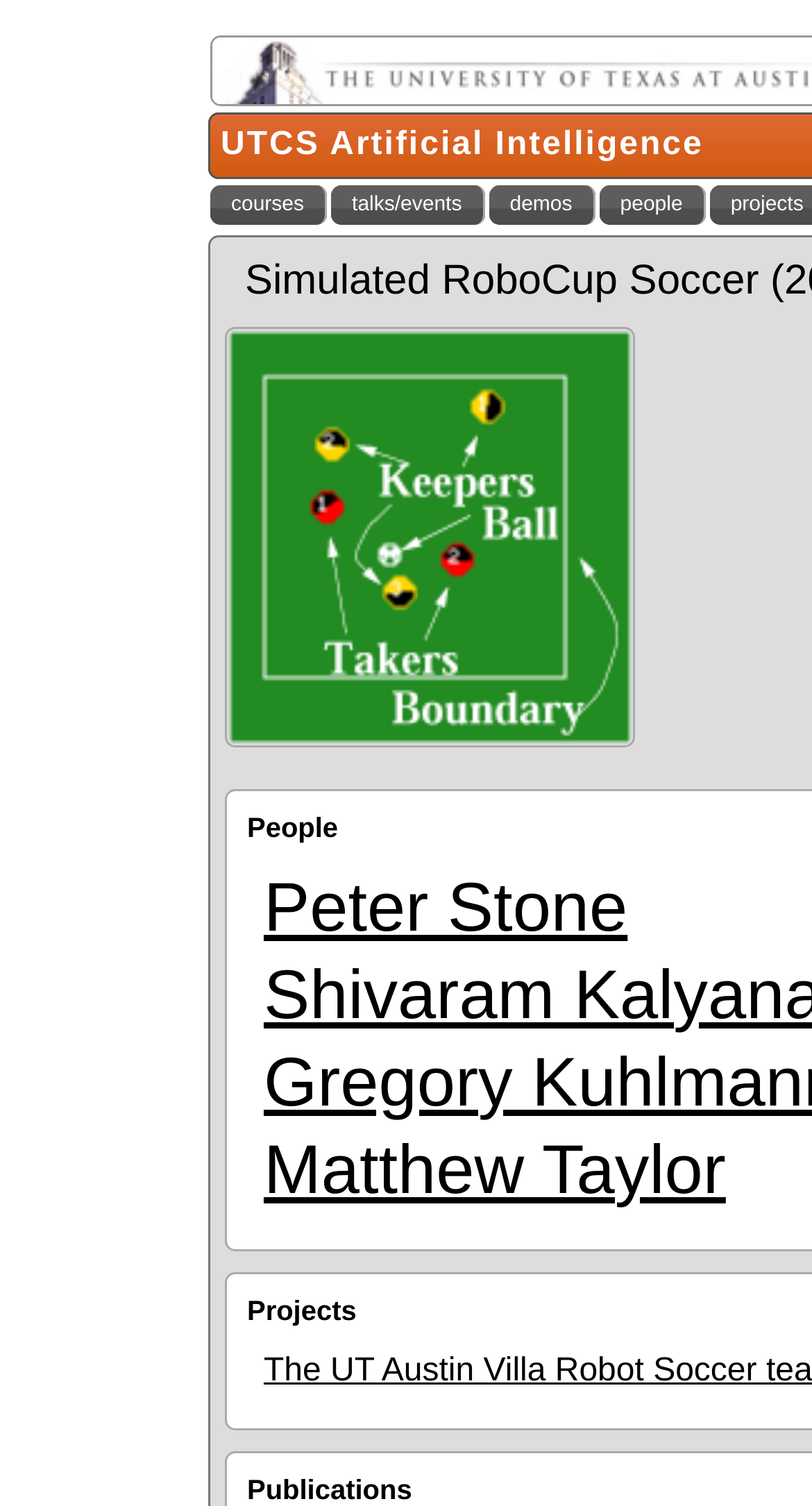Please find the bounding box coordinates of the element that must be clicked to perform the given instruction: "visit Peter Stone's page". The coordinates should be four float numbers from 0 to 1, i.e., [left, top, right, bottom].

[0.325, 0.577, 0.773, 0.629]